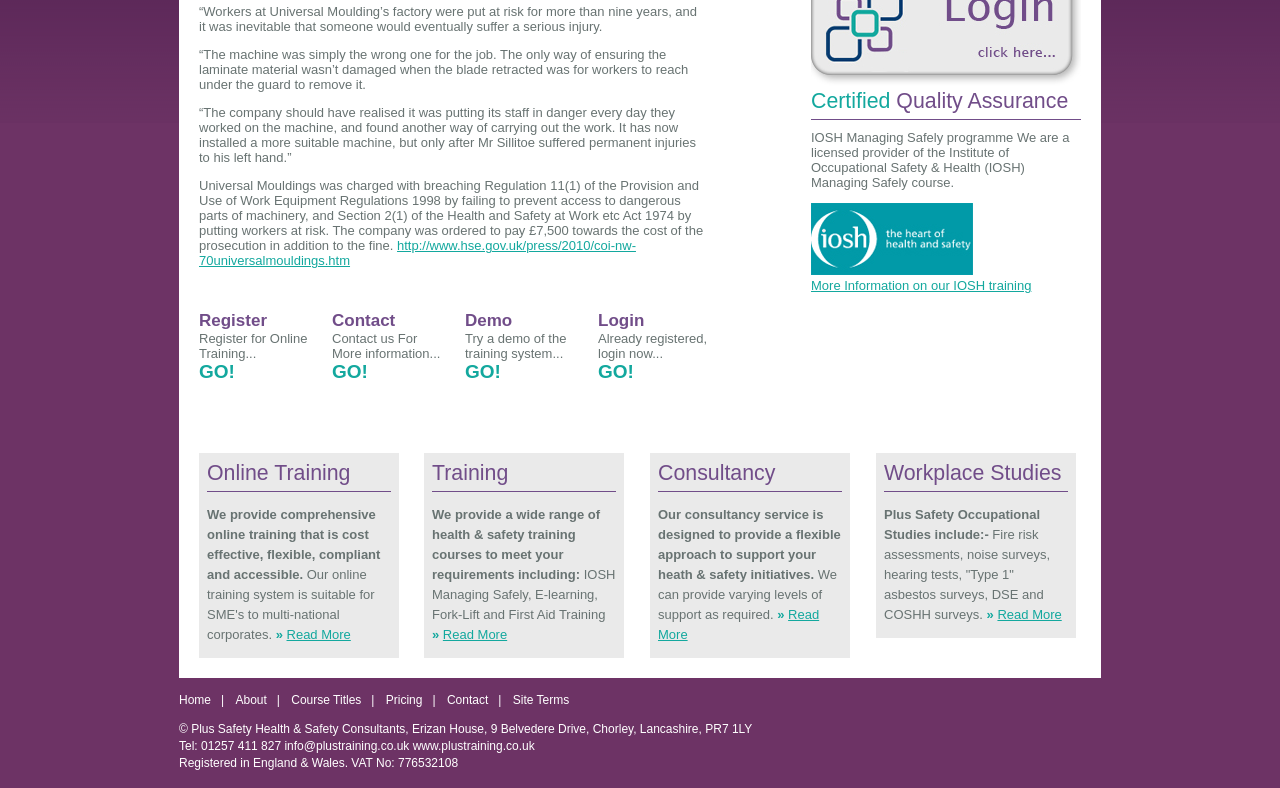Provide the bounding box coordinates of the UI element that matches the description: "GO!".

[0.467, 0.458, 0.495, 0.485]